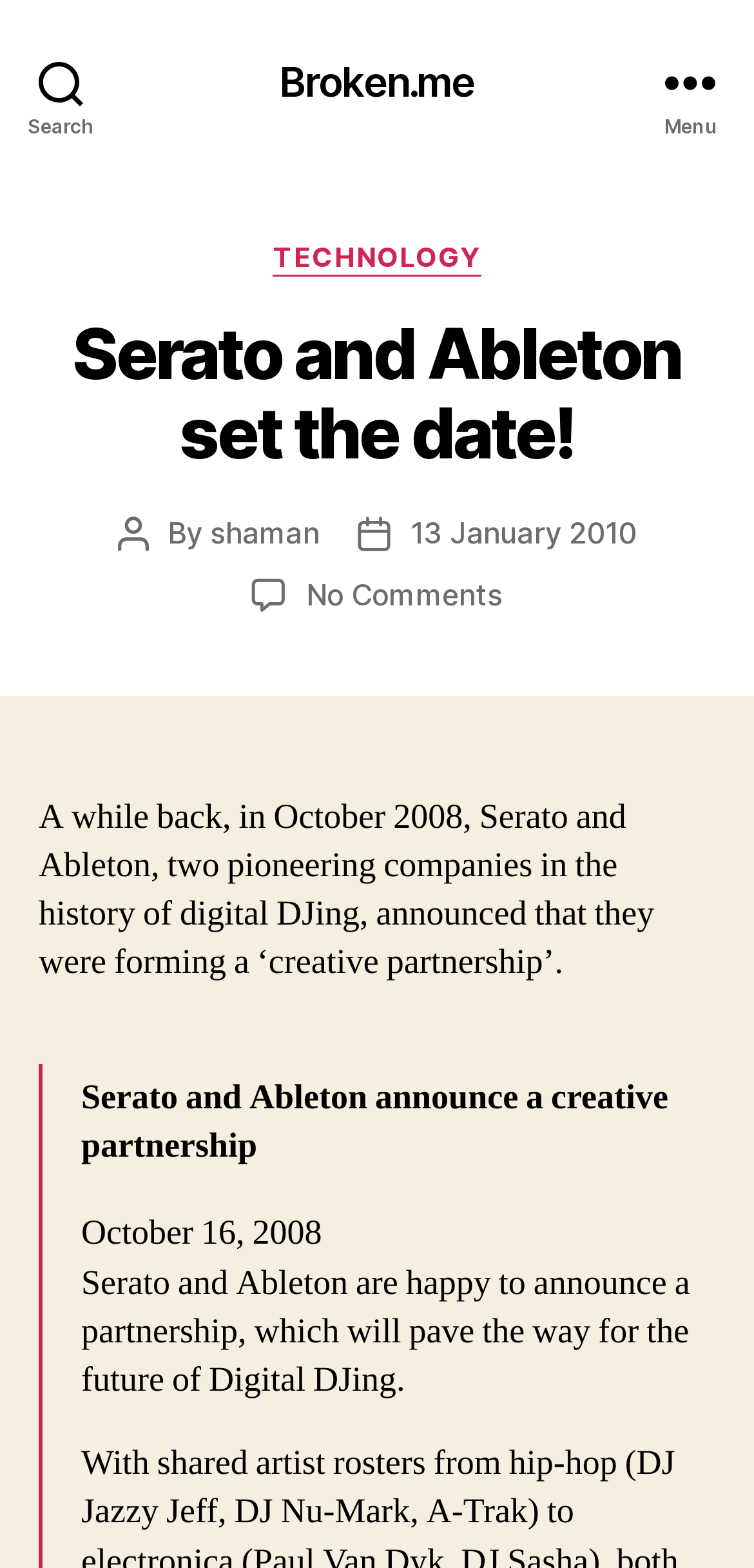What is the purpose of the partnership between Serato and Ableton?
Use the information from the image to give a detailed answer to the question.

According to the article, the partnership between Serato and Ableton is to 'pave the way for the future of Digital DJing', which suggests that the purpose of the partnership is to advance the field of digital DJing.